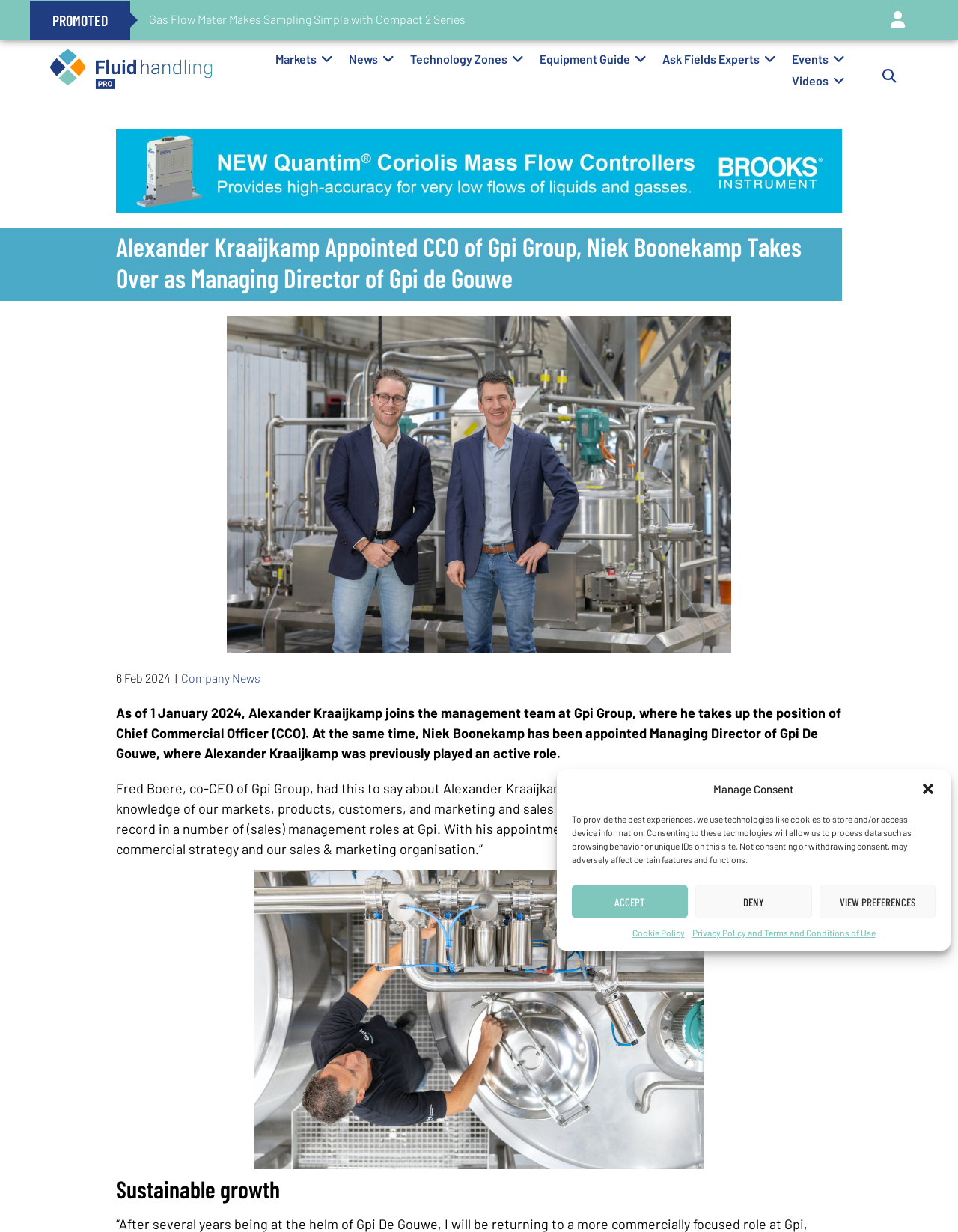Highlight the bounding box coordinates of the region I should click on to meet the following instruction: "visit the new MacBook Air page".

None